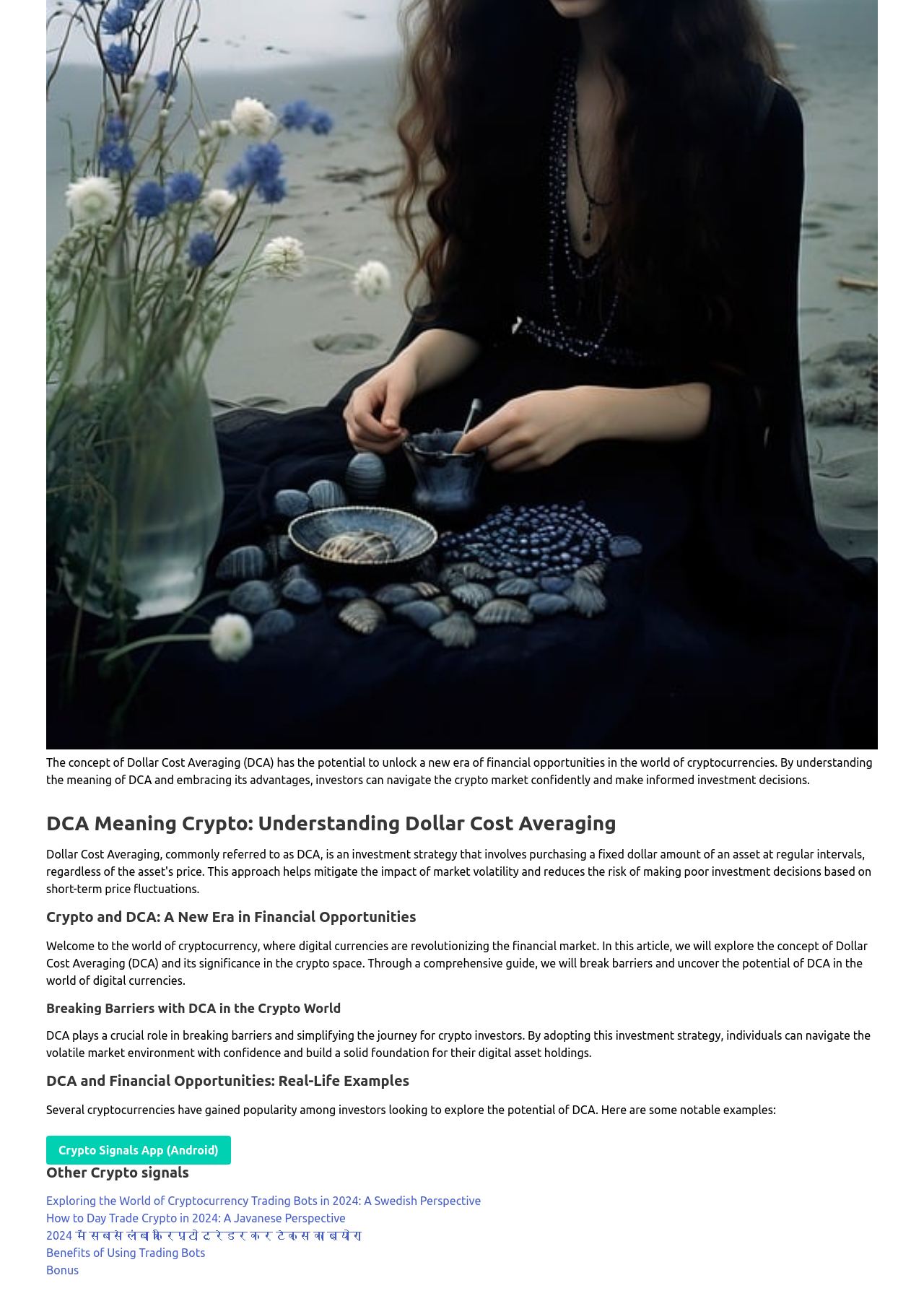Find the bounding box of the UI element described as follows: "Bonus".

[0.05, 0.975, 0.085, 0.985]